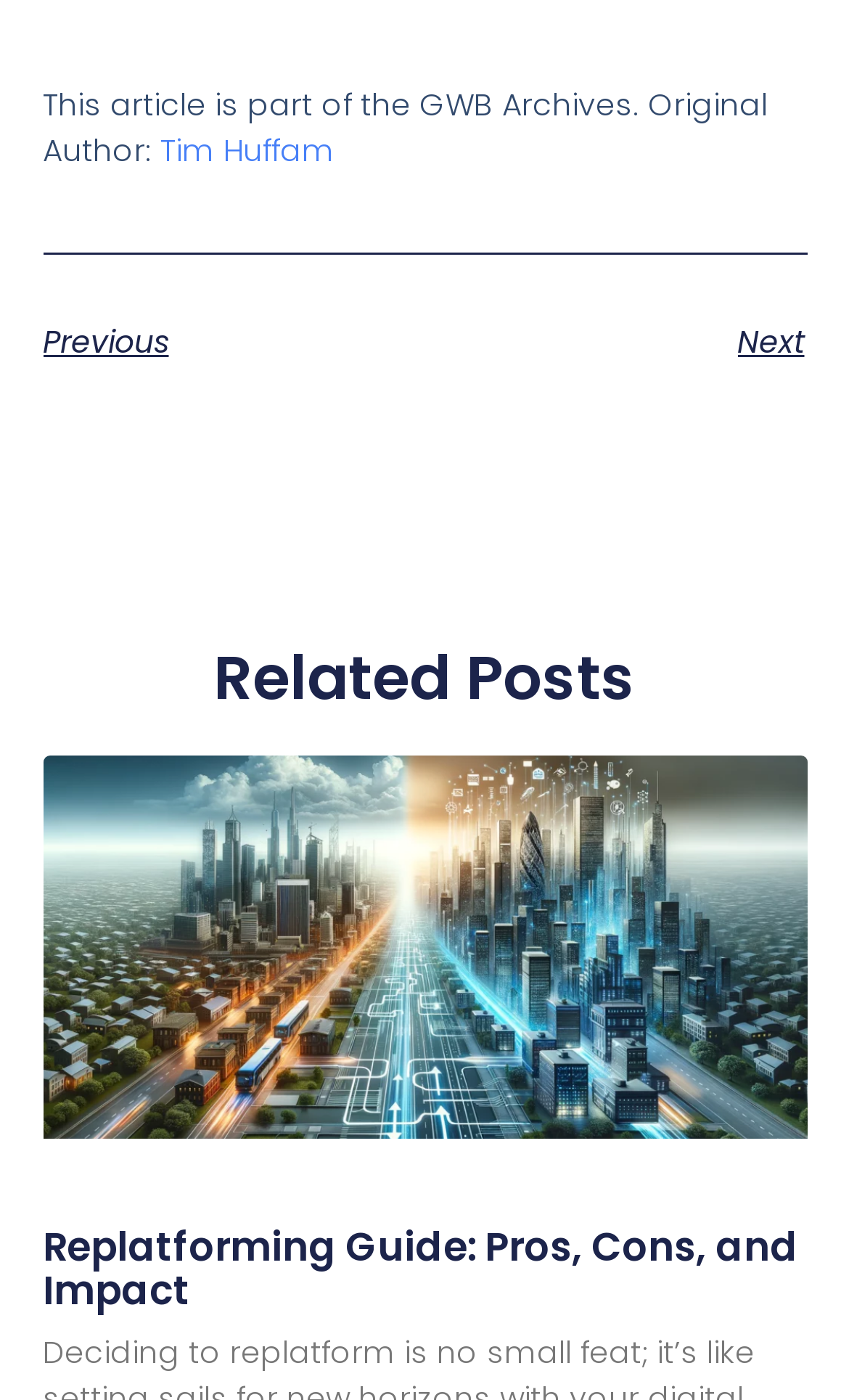Based on the element description Previous, identify the bounding box of the UI element in the given webpage screenshot. The coordinates should be in the format (top-left x, top-left y, bottom-right x, bottom-right y) and must be between 0 and 1.

[0.05, 0.229, 0.499, 0.261]